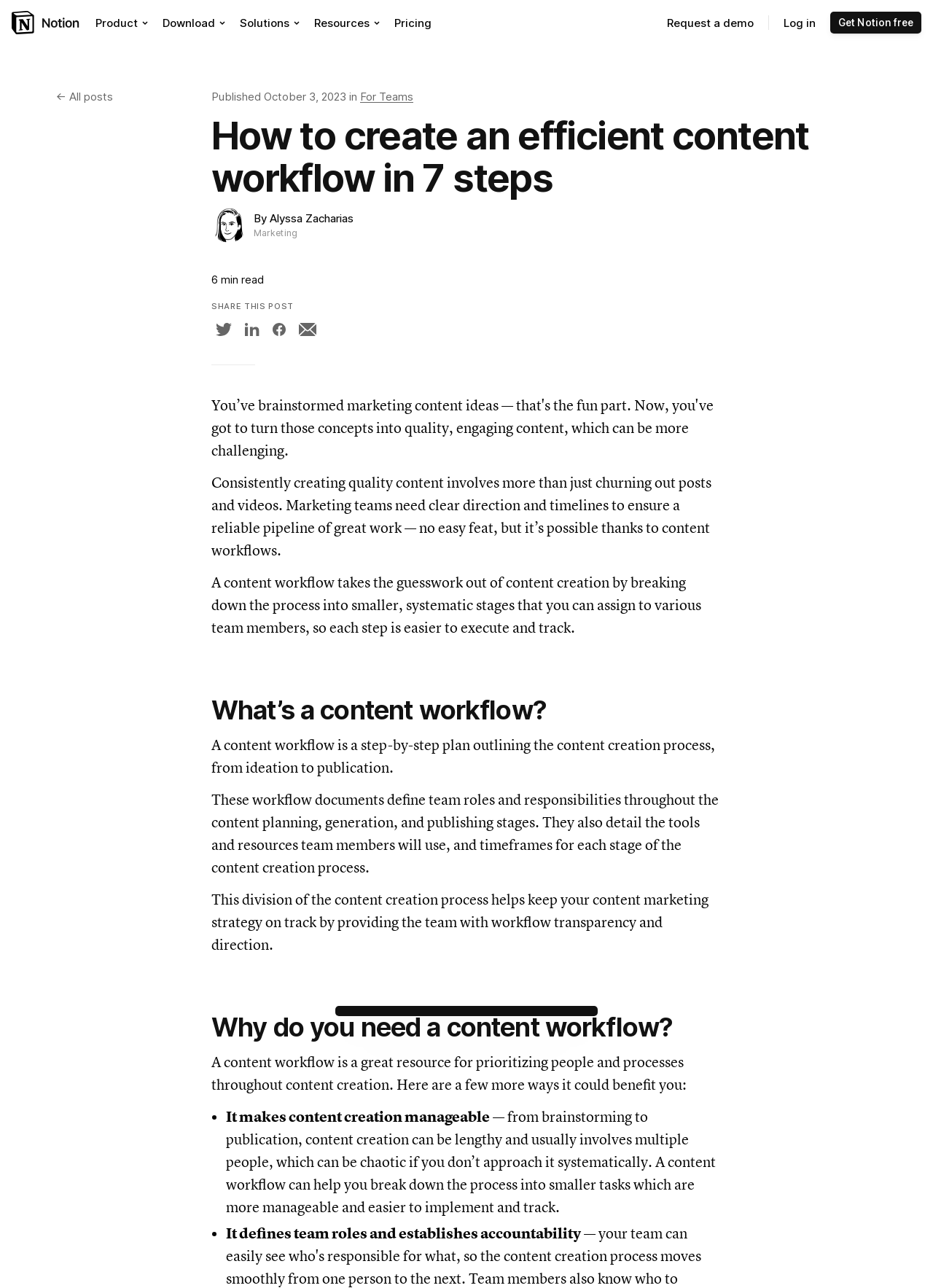Please specify the bounding box coordinates of the clickable region to carry out the following instruction: "Click on the 'Twitter' share link". The coordinates should be four float numbers between 0 and 1, in the format [left, top, right, bottom].

[0.227, 0.246, 0.253, 0.266]